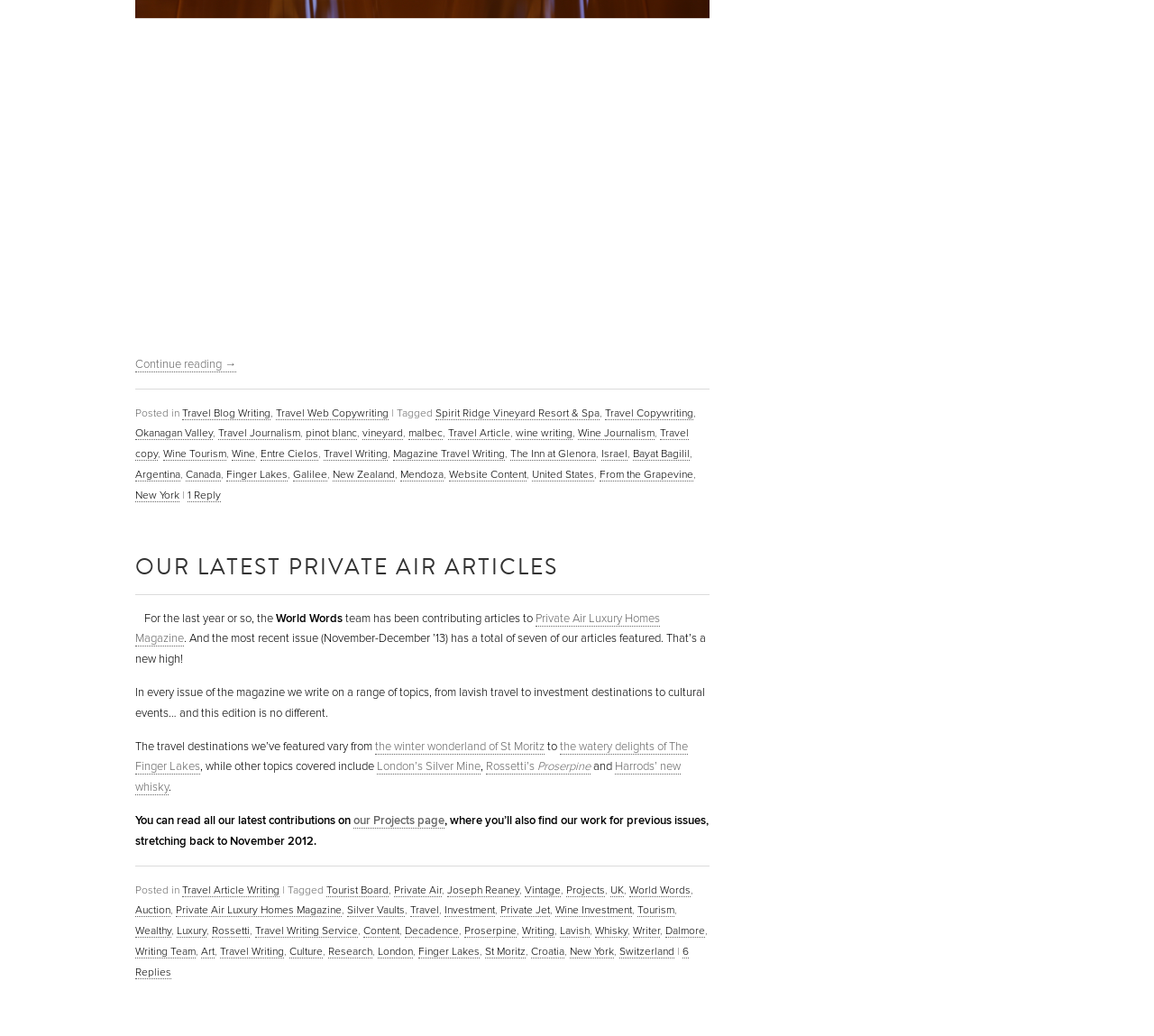Please determine the bounding box coordinates for the UI element described as: "Private Air Luxury Homes Magazine".

[0.152, 0.872, 0.296, 0.885]